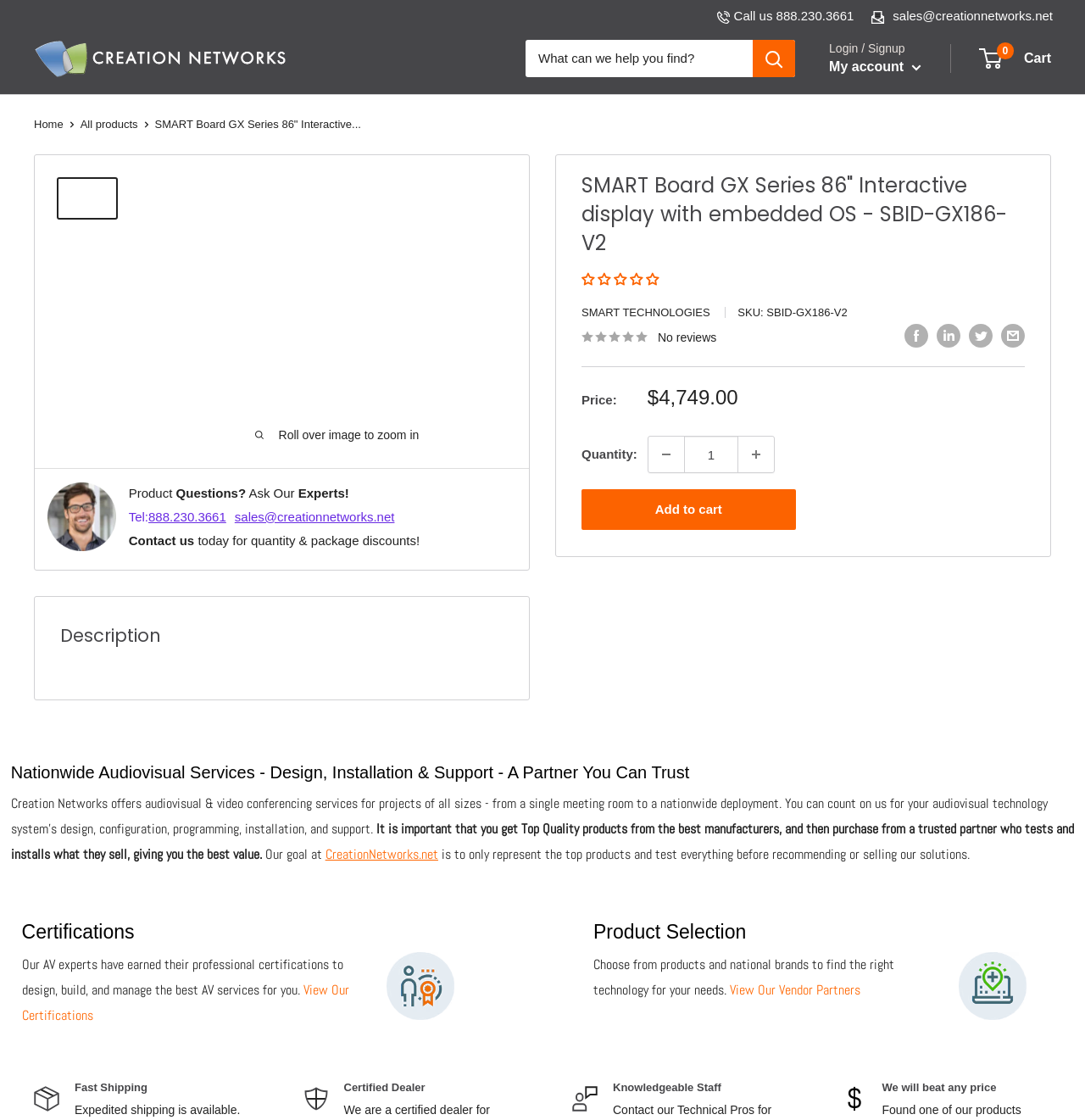Determine the bounding box coordinates of the area to click in order to meet this instruction: "Call the sales team".

[0.676, 0.008, 0.787, 0.02]